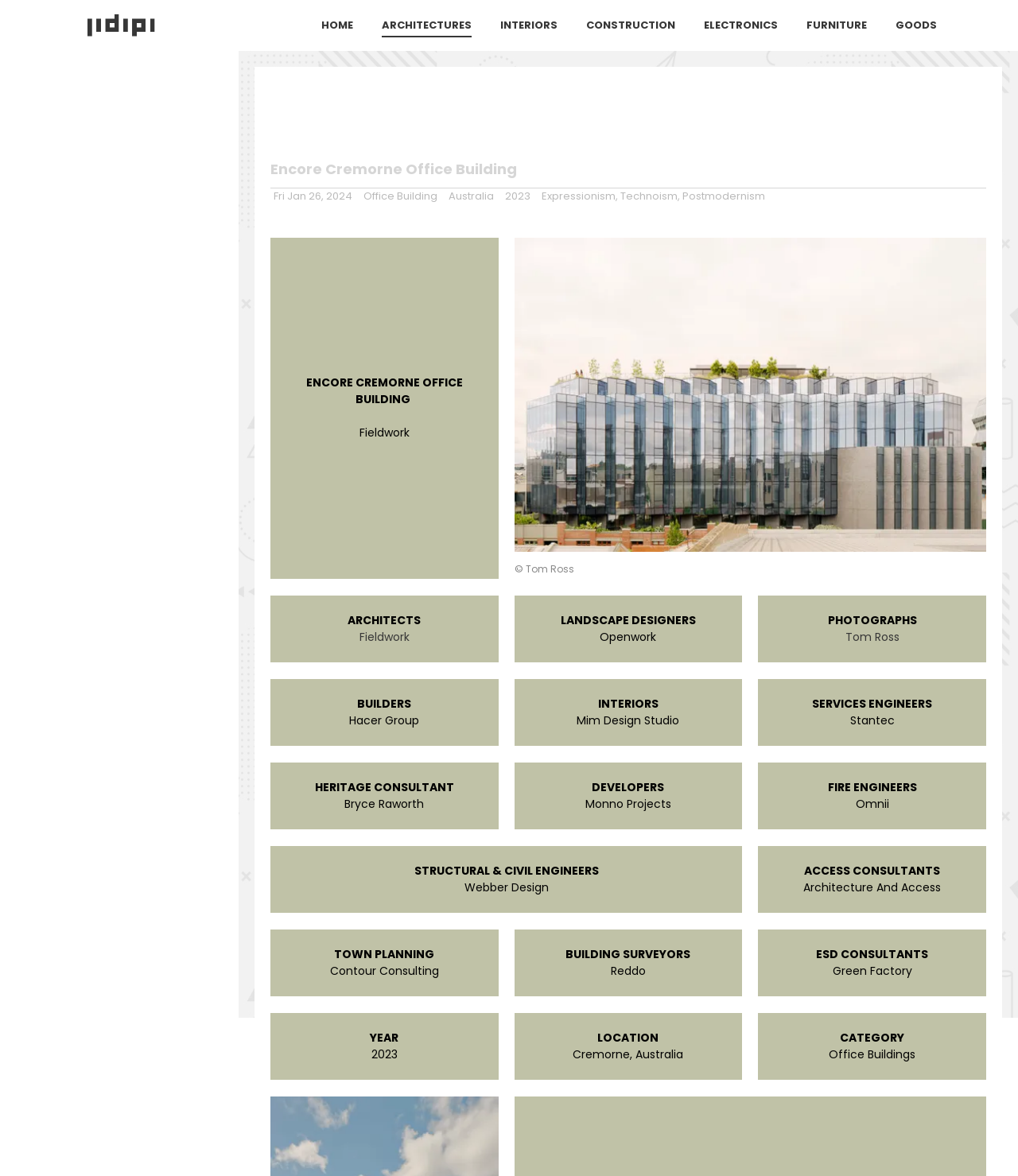What is the year of completion of the office building?
Based on the image, answer the question with as much detail as possible.

The year of completion of the office building can be found in the static text element '2023' with bounding box coordinates [0.365, 0.89, 0.39, 0.903].